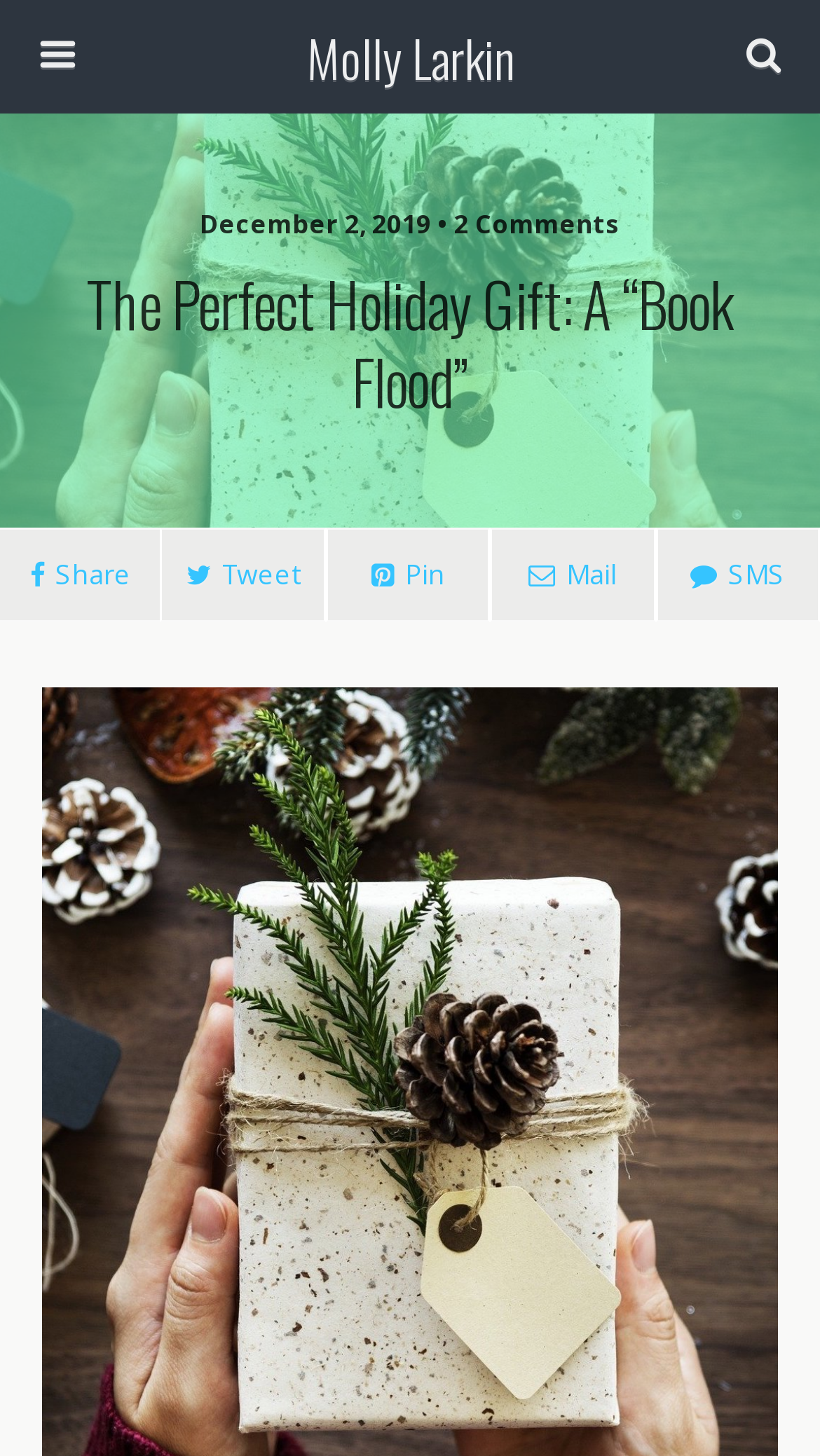Explain the webpage in detail, including its primary components.

The webpage appears to be a blog post or article about the perfect holiday gift, specifically highlighting the idea of gifting books. At the top of the page, there is a link to "Molly Larkin", which is likely the author's name. Next to it, there is a search bar with a text box and a search button, allowing users to search the website.

Below the search bar, there is a static text element displaying the date "December 2, 2019" and the number of comments, which is 2. The main heading of the page, "The Perfect Holiday Gift: A “Book Flood”", is prominently displayed in a large font size.

On the left side of the page, there are four social media links, each represented by an icon: Share, Tweet, Pin, and Mail. These links are stacked vertically, allowing users to easily share the article on various social media platforms.

The overall content of the page seems to be focused on the idea of gifting books, as hinted by the meta description, but the exact details of the article are not explicitly mentioned in the accessibility tree.